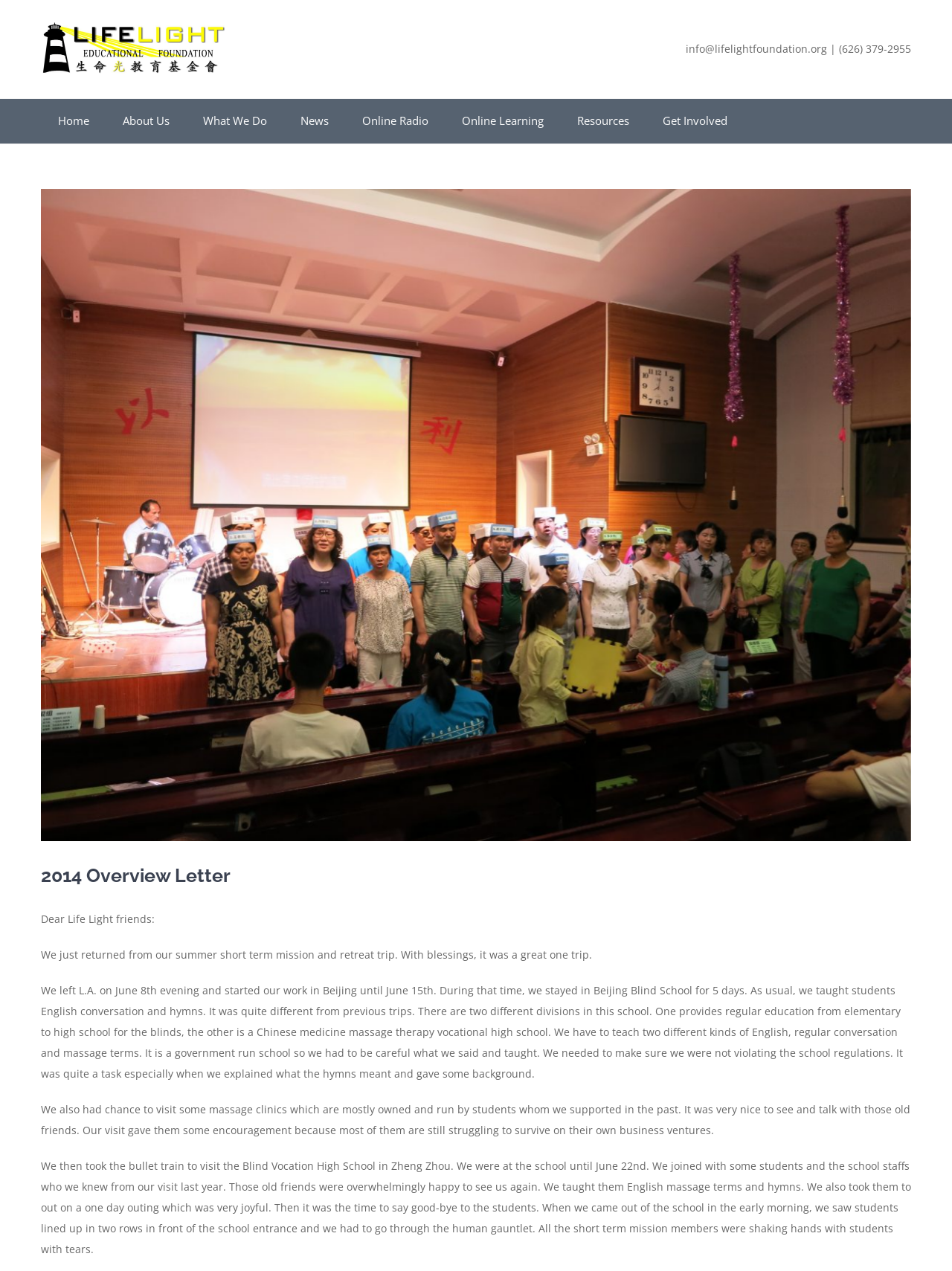Please answer the following question using a single word or phrase: 
What is the name of the school visited in Zheng Zhou?

Blind Vocation High School